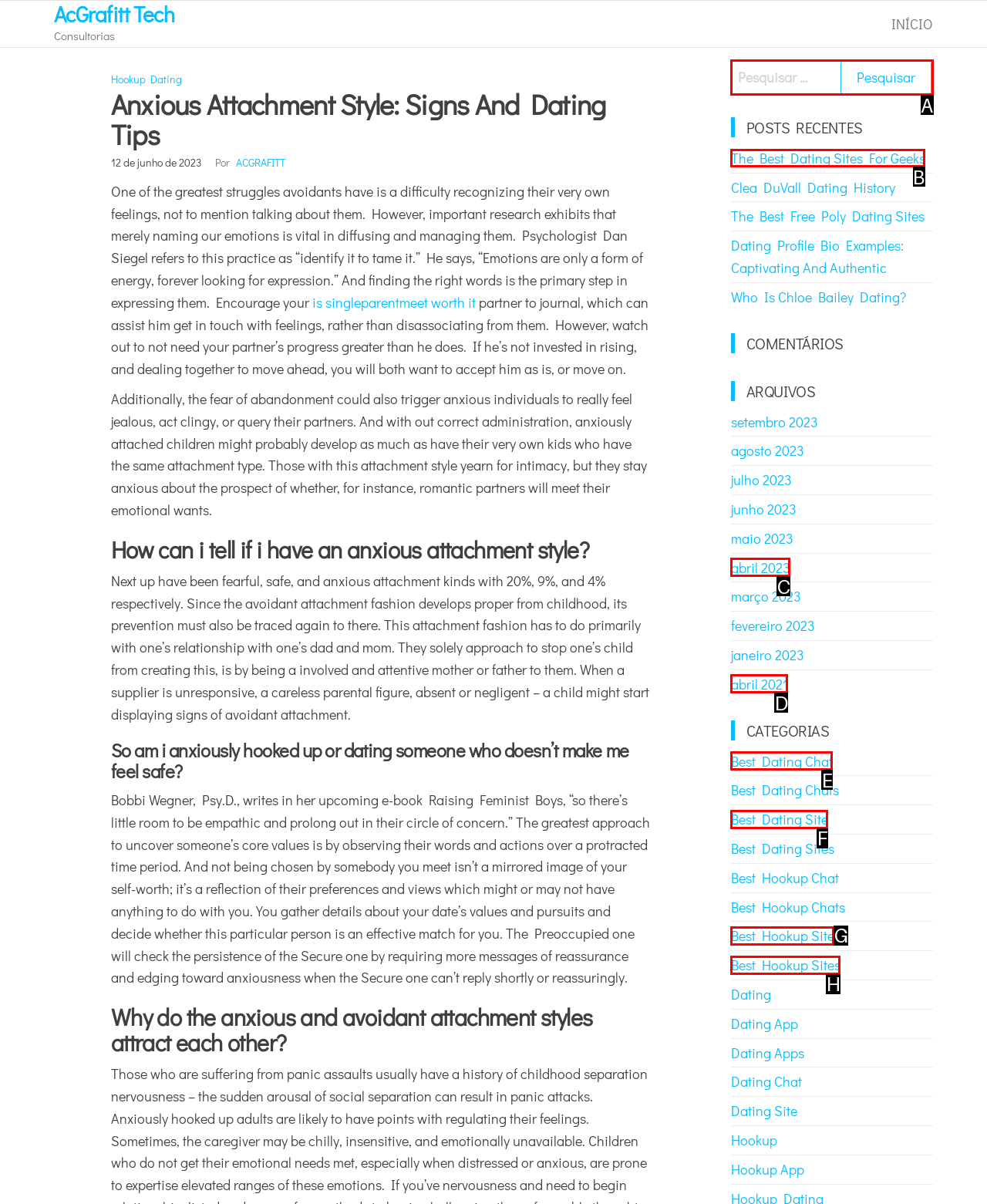What letter corresponds to the UI element to complete this task: Click on the 'The Best Dating Sites For Geeks' link
Answer directly with the letter.

B